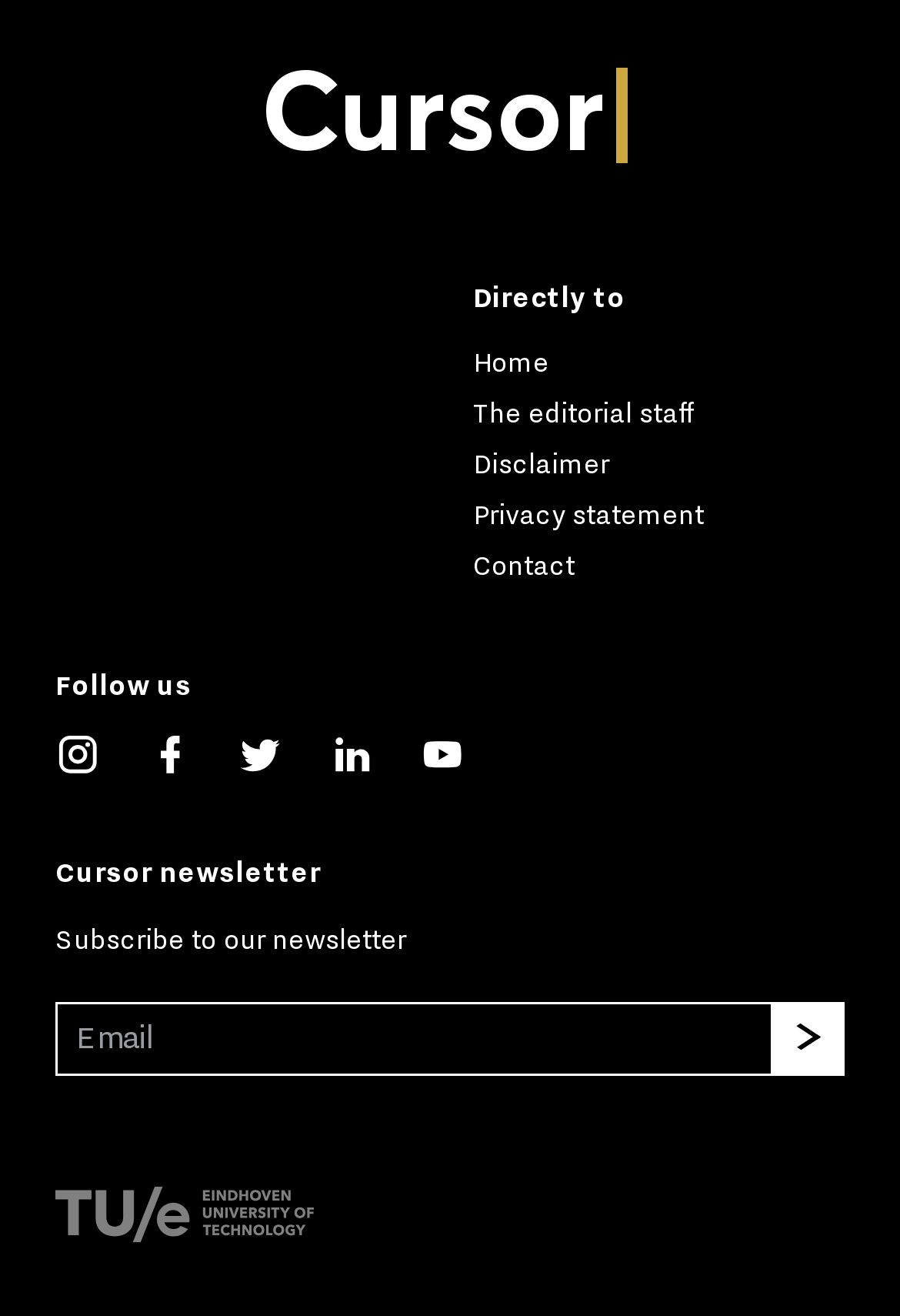Pinpoint the bounding box coordinates of the area that must be clicked to complete this instruction: "Subscribe to the newsletter".

[0.856, 0.762, 0.938, 0.818]